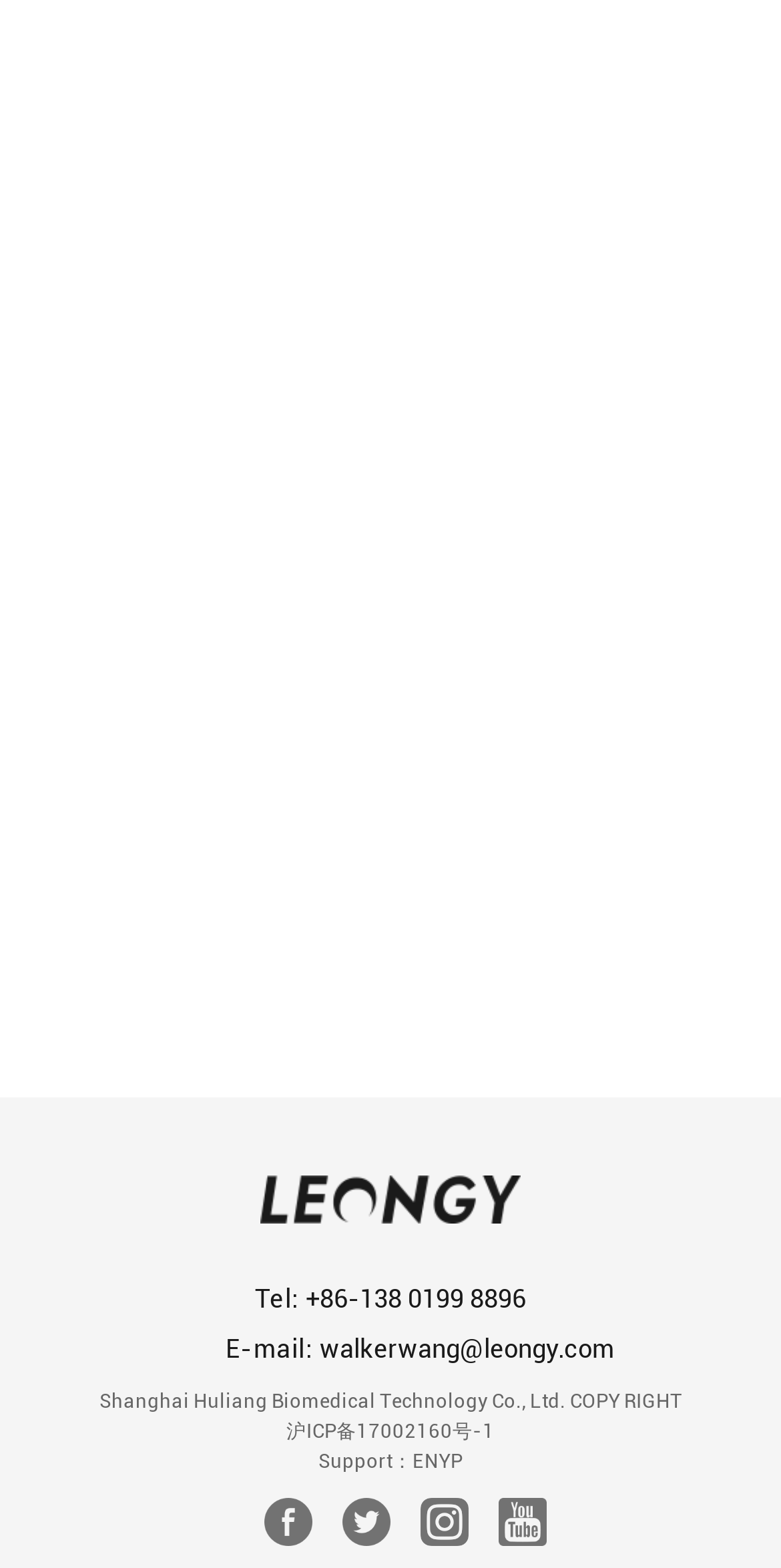Please determine the bounding box coordinates for the UI element described as: "walkerwang@leongy.com".

[0.409, 0.85, 0.786, 0.869]